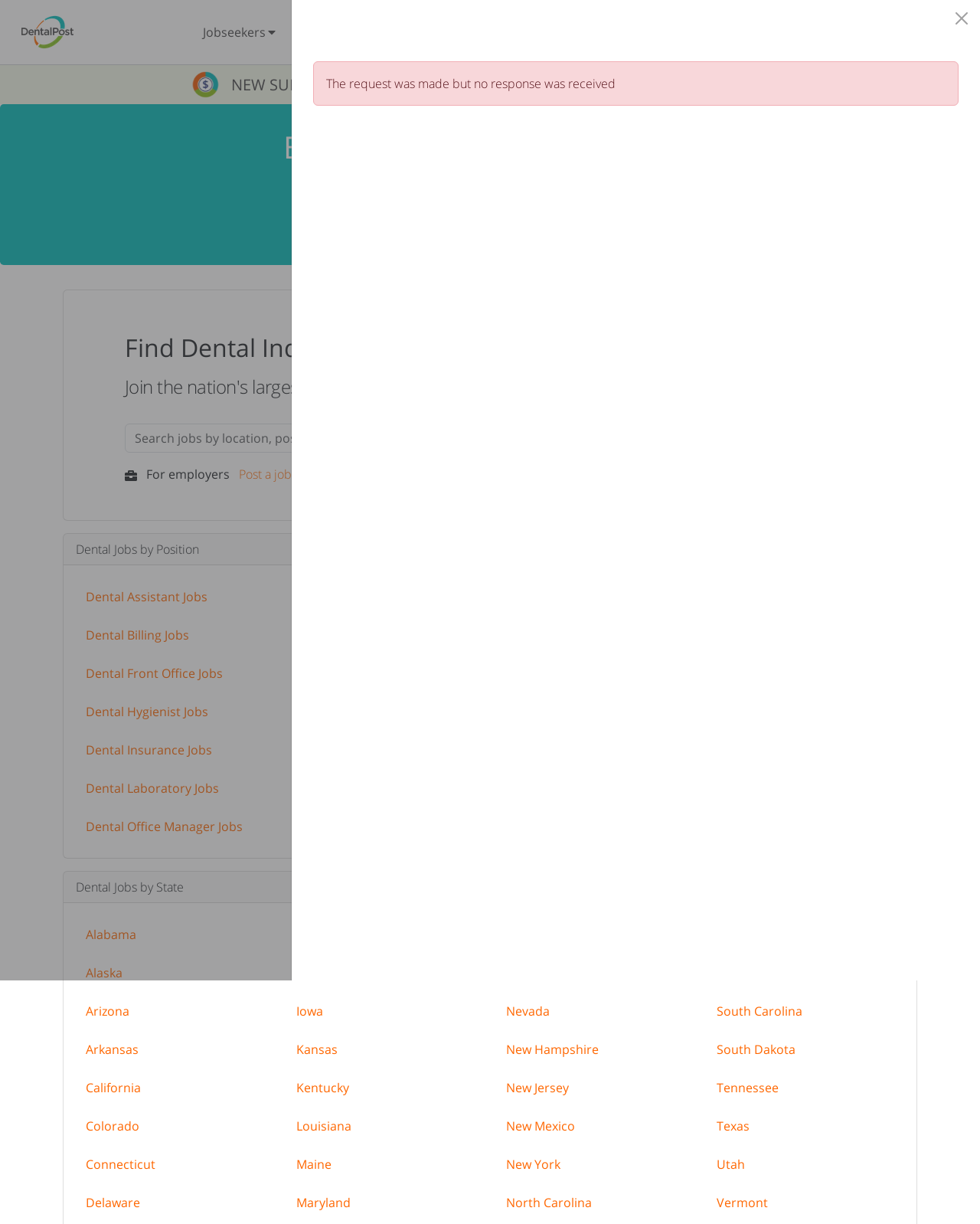Find the bounding box coordinates for the UI element whose description is: "Connecticut". The coordinates should be four float numbers between 0 and 1, in the format [left, top, right, bottom].

[0.077, 0.936, 0.169, 0.967]